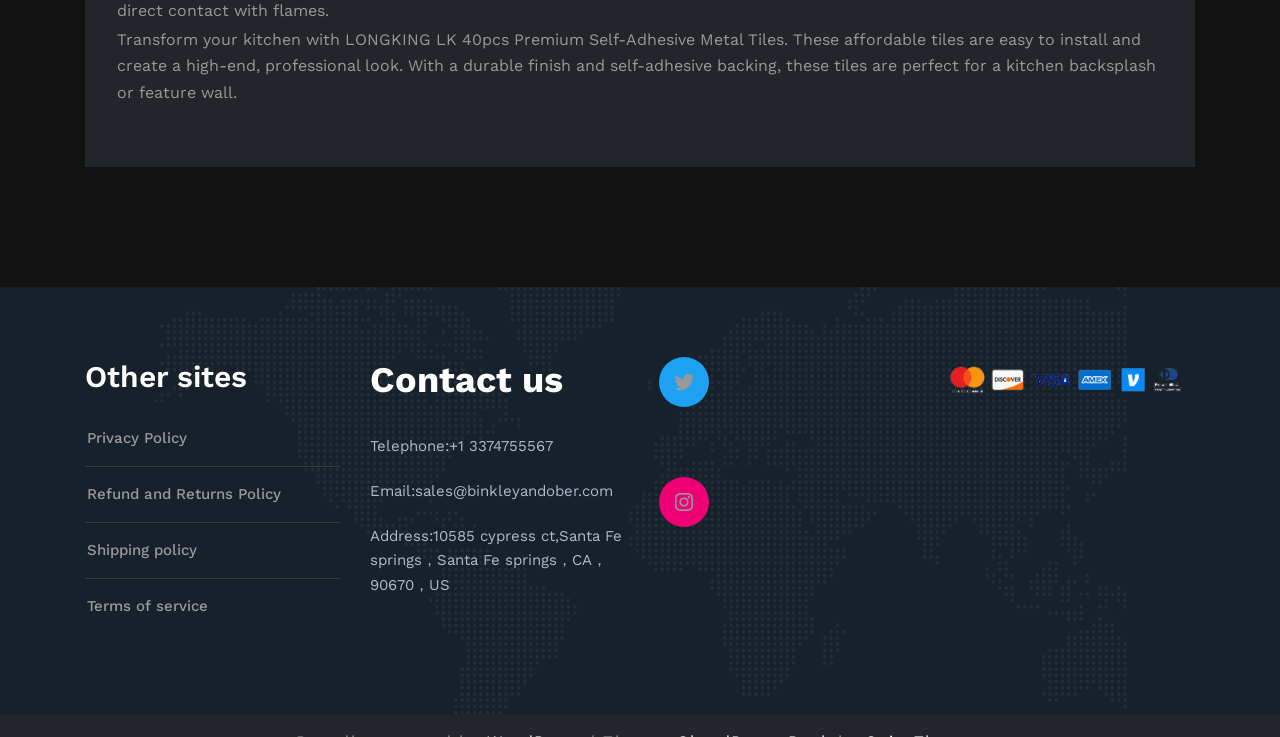What social media platforms are linked?
Based on the image, give a concise answer in the form of a single word or short phrase.

Twitter and Instagram